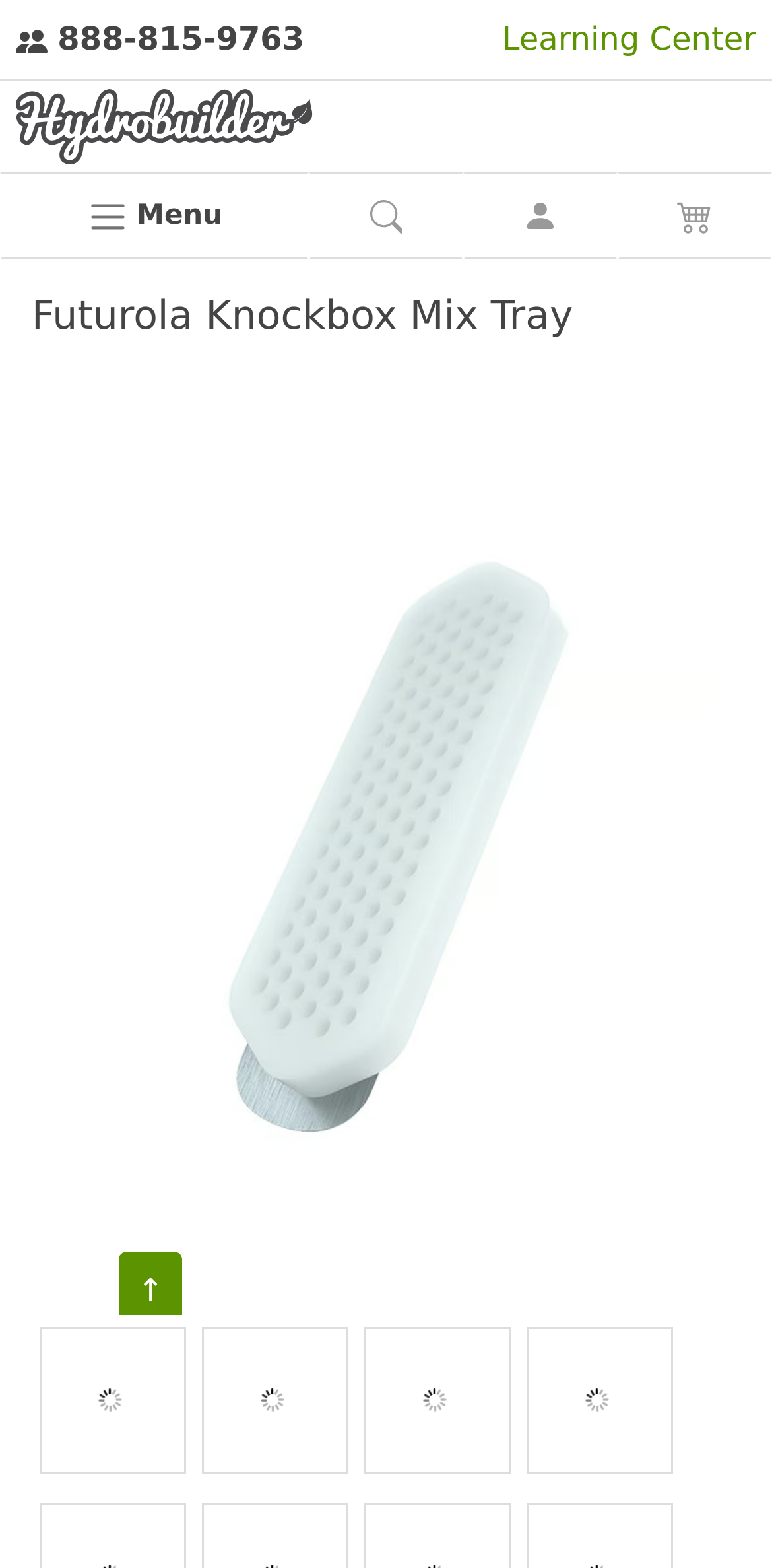What is the name of the product on this webpage?
Using the image provided, answer with just one word or phrase.

Futurola Knockbox Mix Tray